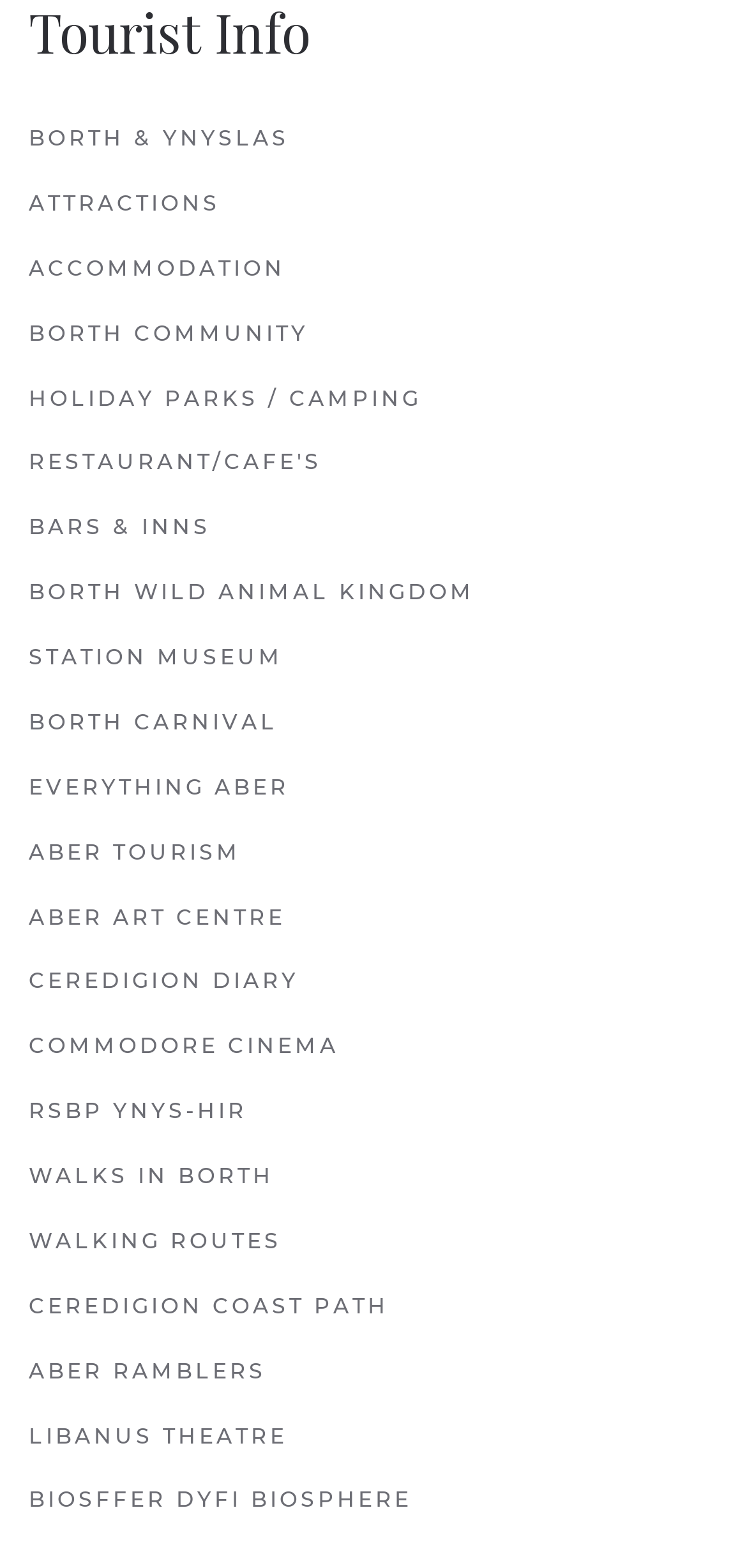Determine the bounding box coordinates of the area to click in order to meet this instruction: "visit BORTH & YNYSLAS".

[0.038, 0.068, 0.962, 0.11]